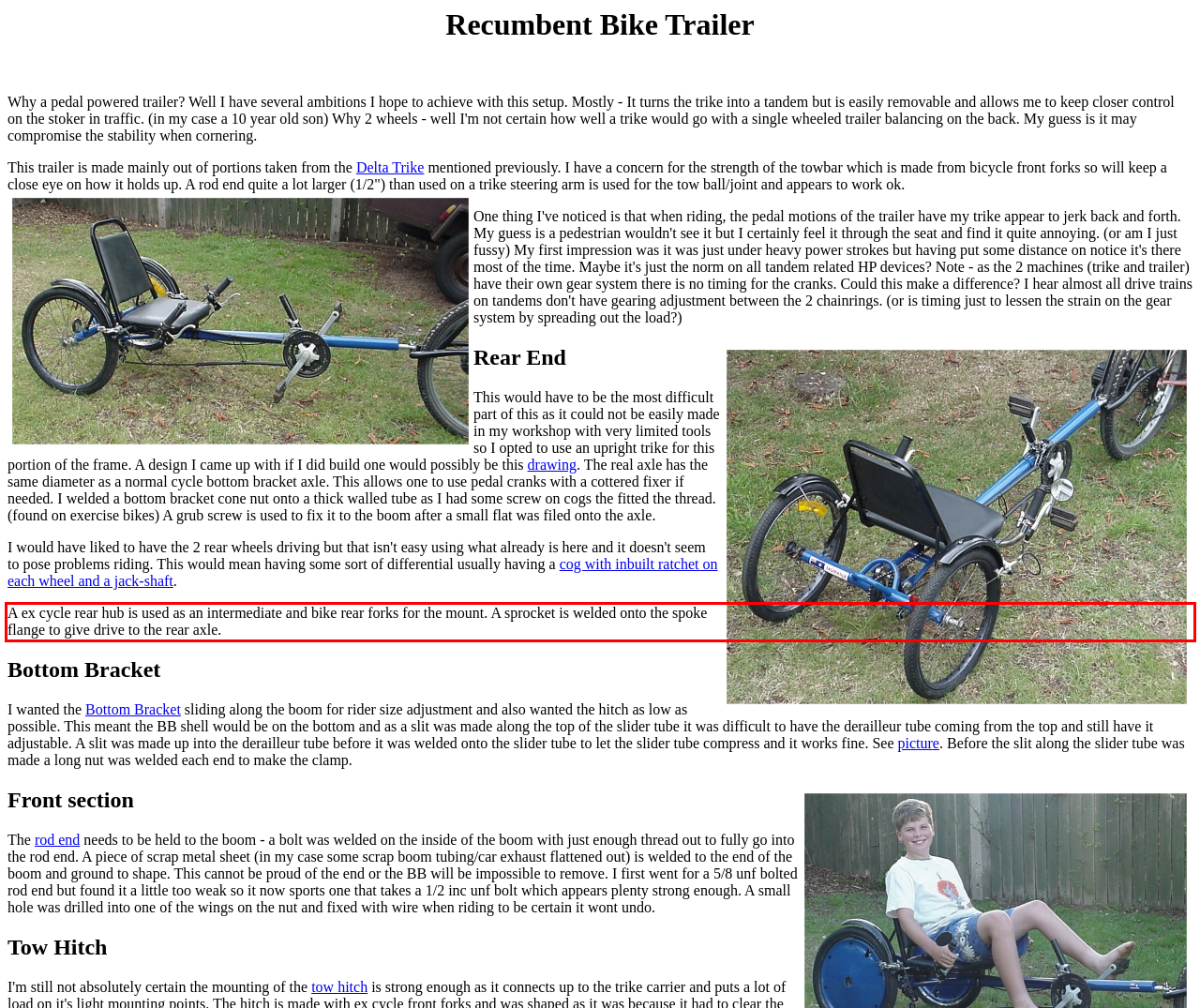Identify the text inside the red bounding box in the provided webpage screenshot and transcribe it.

A ex cycle rear hub is used as an intermediate and bike rear forks for the mount. A sprocket is welded onto the spoke flange to give drive to the rear axle.